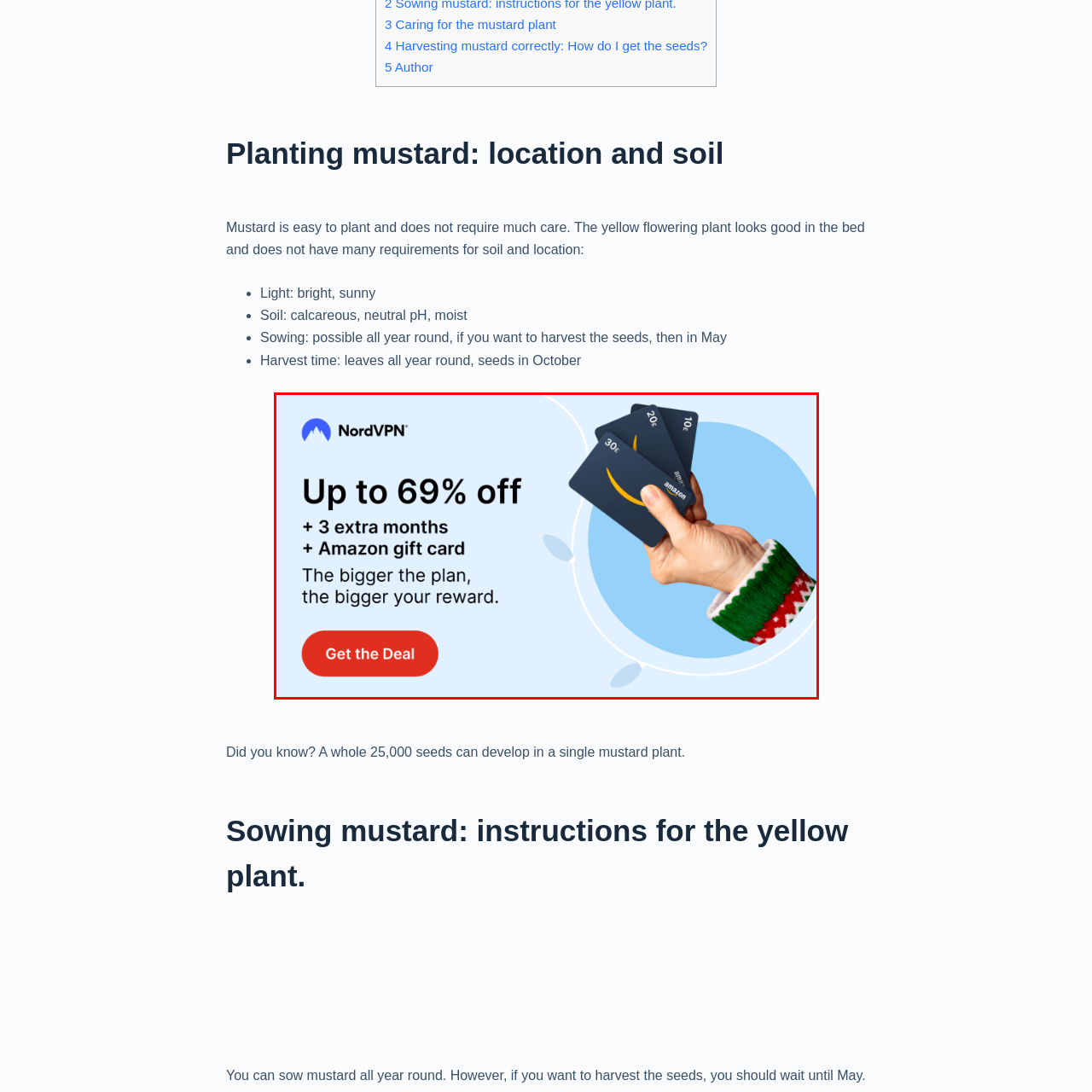Examine the area within the red bounding box and answer the following question using a single word or phrase:
What is the purpose of the bright call-to-action button?

to encourage immediate engagement